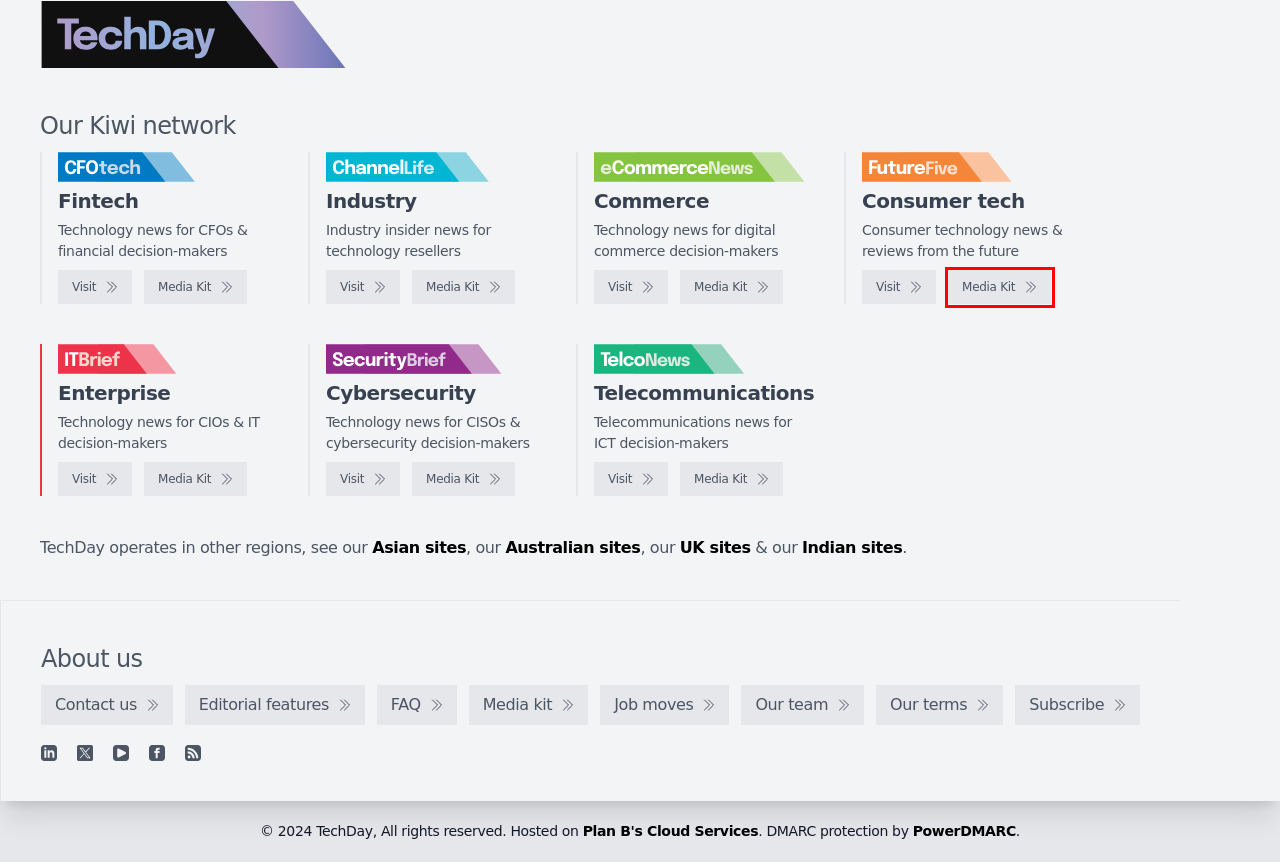Examine the screenshot of the webpage, which has a red bounding box around a UI element. Select the webpage description that best fits the new webpage after the element inside the red bounding box is clicked. Here are the choices:
A. FutureFive New Zealand - Media kit
B. ChannelLife New Zealand - Media kit
C. TelcoNews New Zealand - Telecommunications news for ICT decision-makers
D. Hosted Data Centre, Server and Storage Solutions | Plan B
E. eCommerceNews New Zealand - Technology news for digital commerce decision-makers
F. eCommerceNews New Zealand - Media kit
G. TechDay Australia - Australia's technology news network
H. TechDay Asia - Asia's technology news network

A